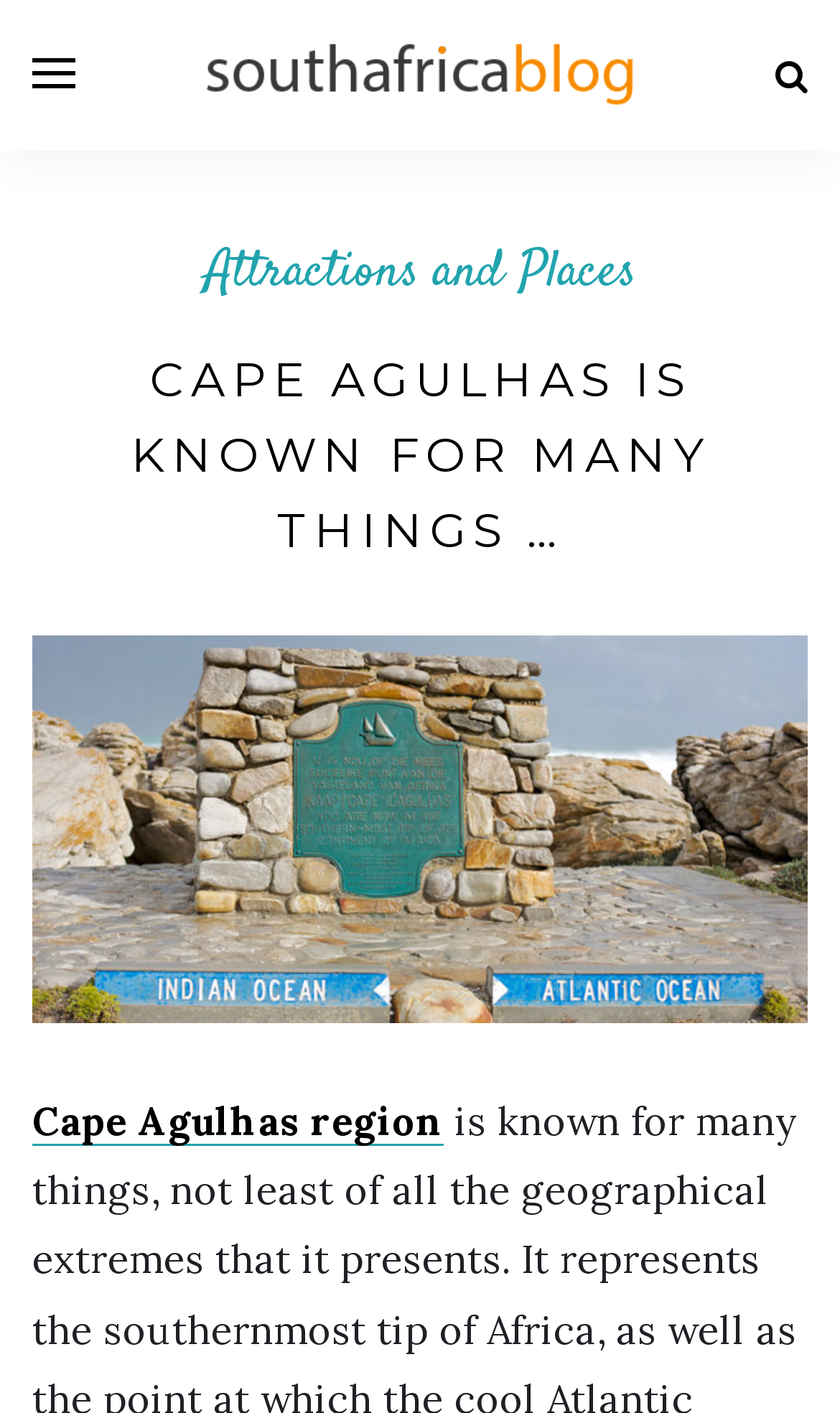Provide a one-word or brief phrase answer to the question:
What can be searched on the webpage?

Attractions and Places